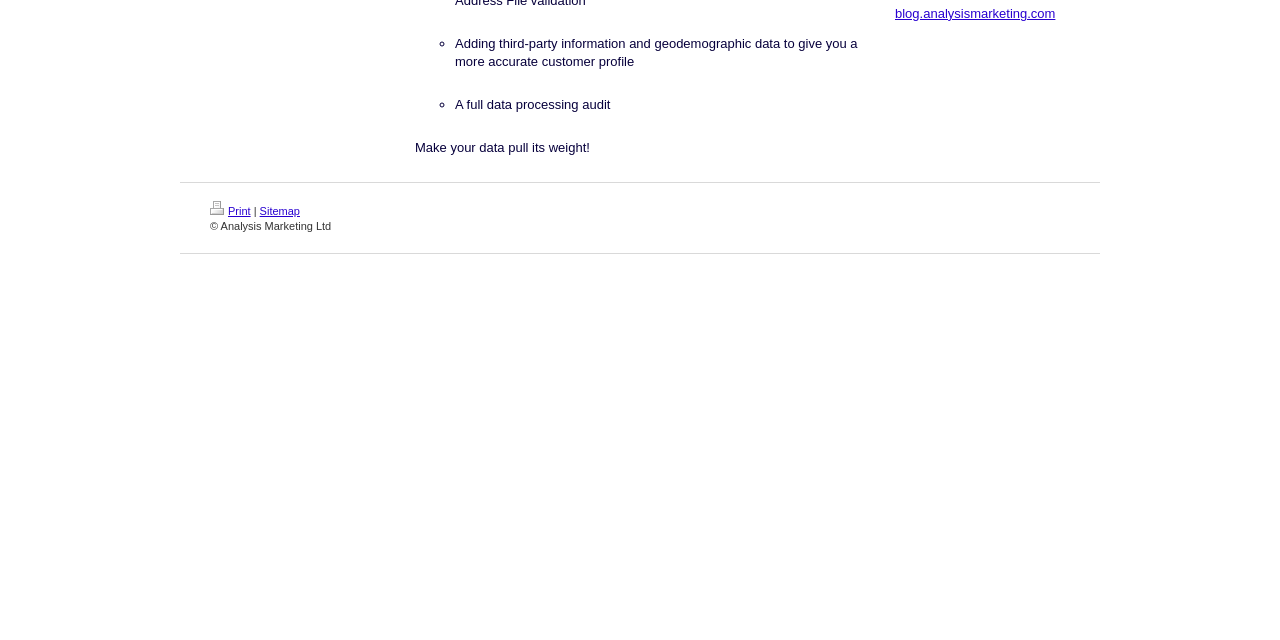Given the element description Cafe Menu, specify the bounding box coordinates of the corresponding UI element in the format (top-left x, top-left y, bottom-right x, bottom-right y). All values must be between 0 and 1.

None